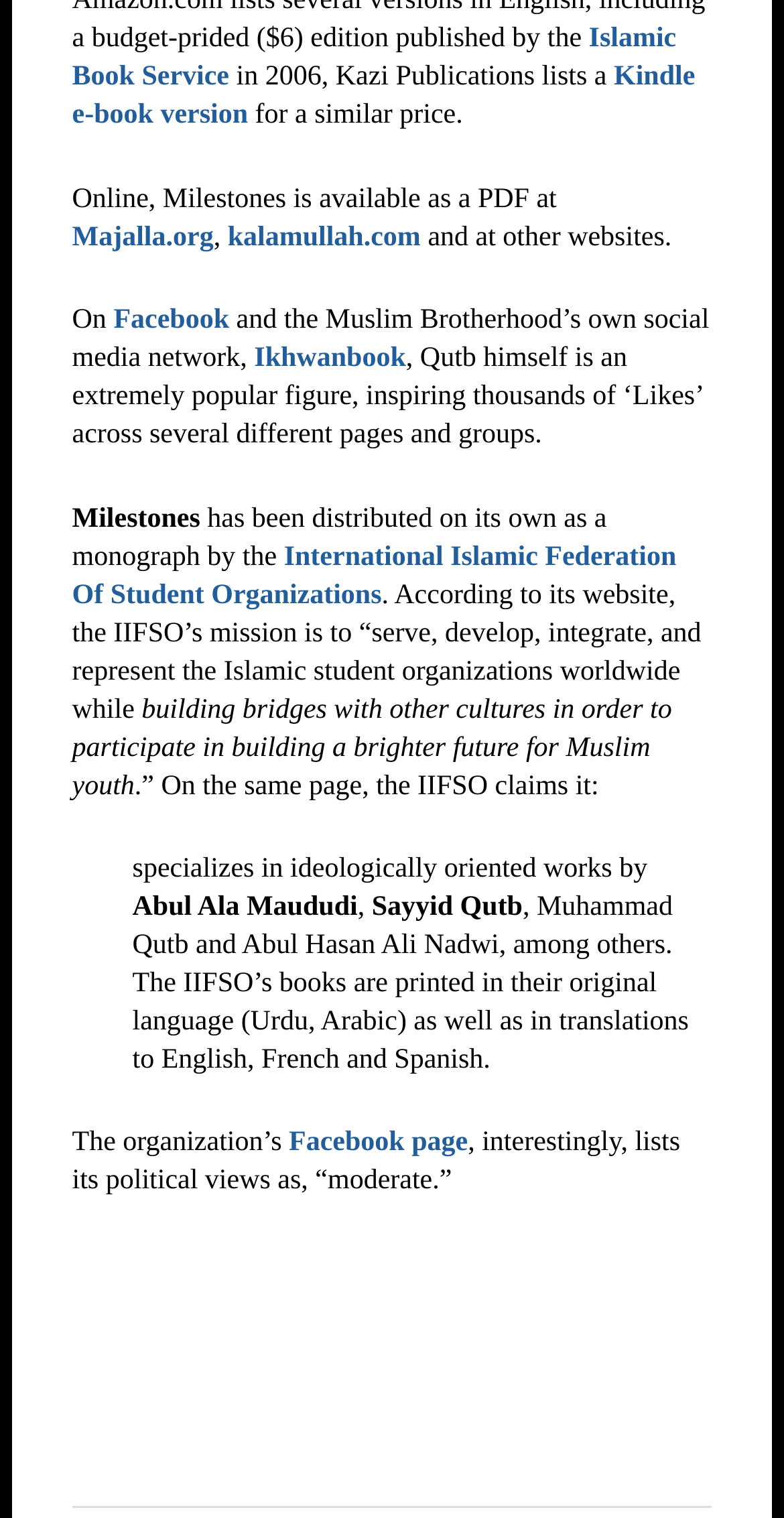Locate the bounding box of the UI element defined by this description: "Facebook page". The coordinates should be given as four float numbers between 0 and 1, formatted as [left, top, right, bottom].

[0.368, 0.744, 0.597, 0.763]